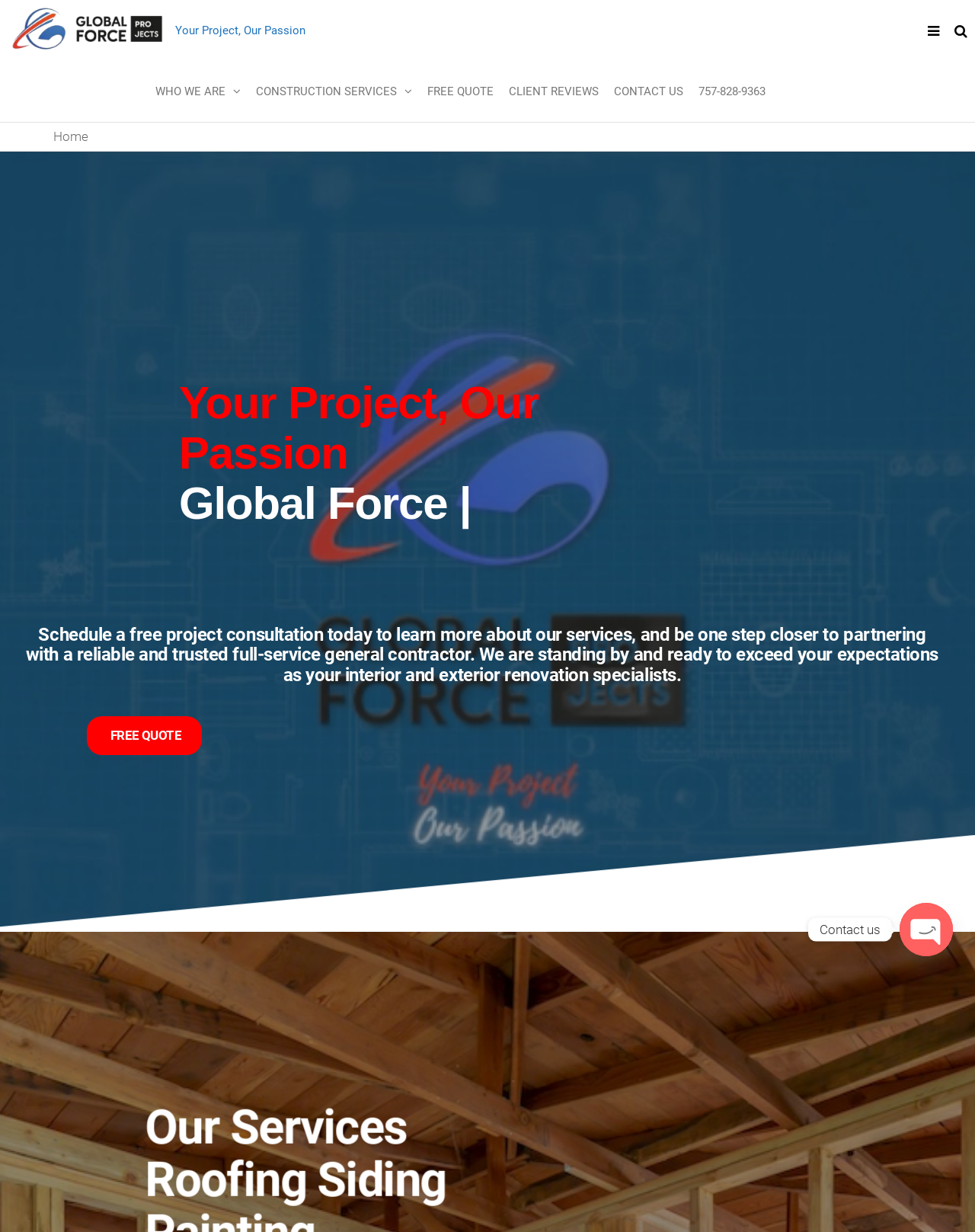What is the purpose of the 'FREE QUOTE' button?
Look at the image and respond with a one-word or short phrase answer.

To get a free project consultation